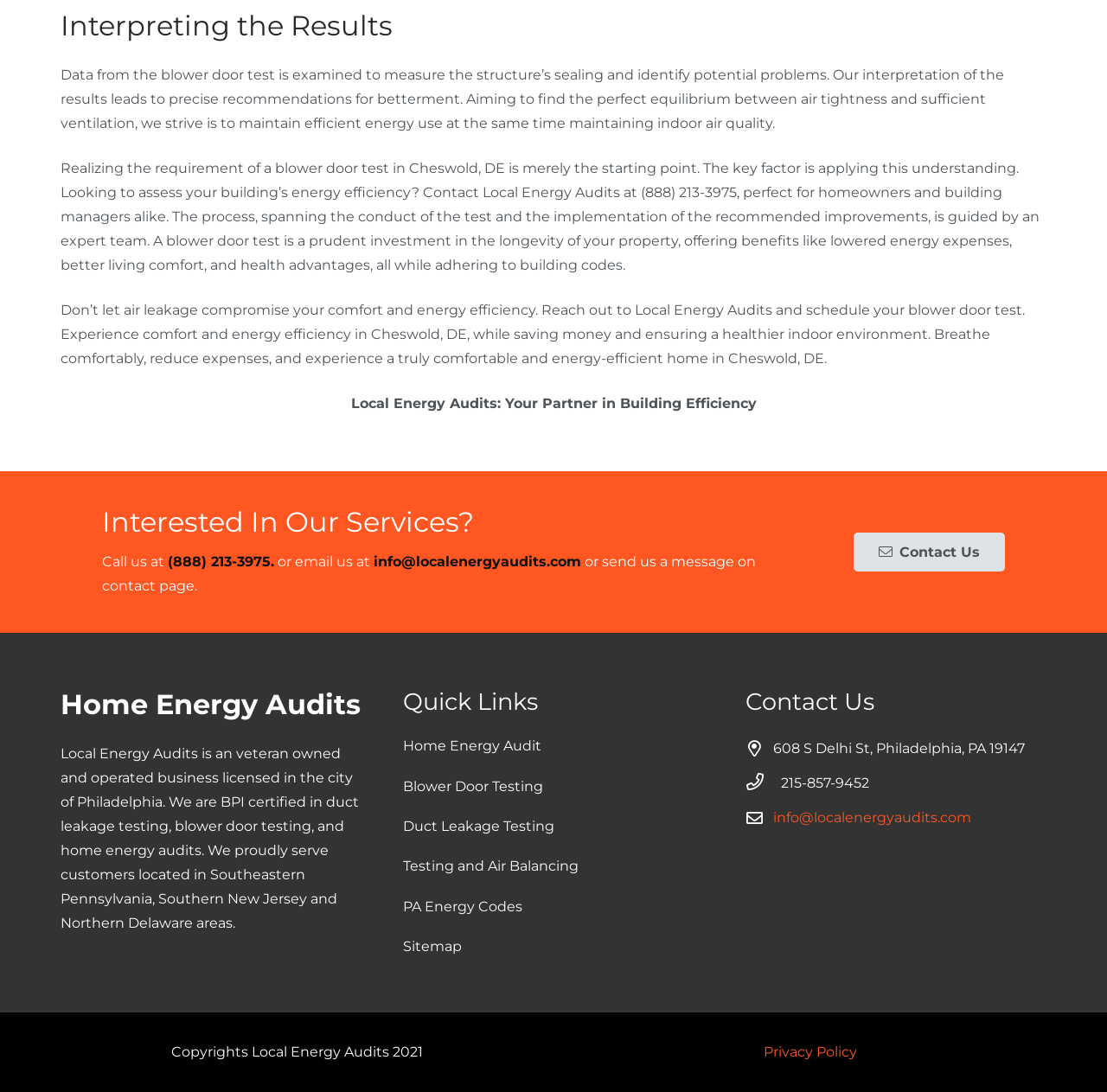Answer the question below with a single word or a brief phrase: 
What is the purpose of a blower door test?

To measure air tightness and identify potential problems